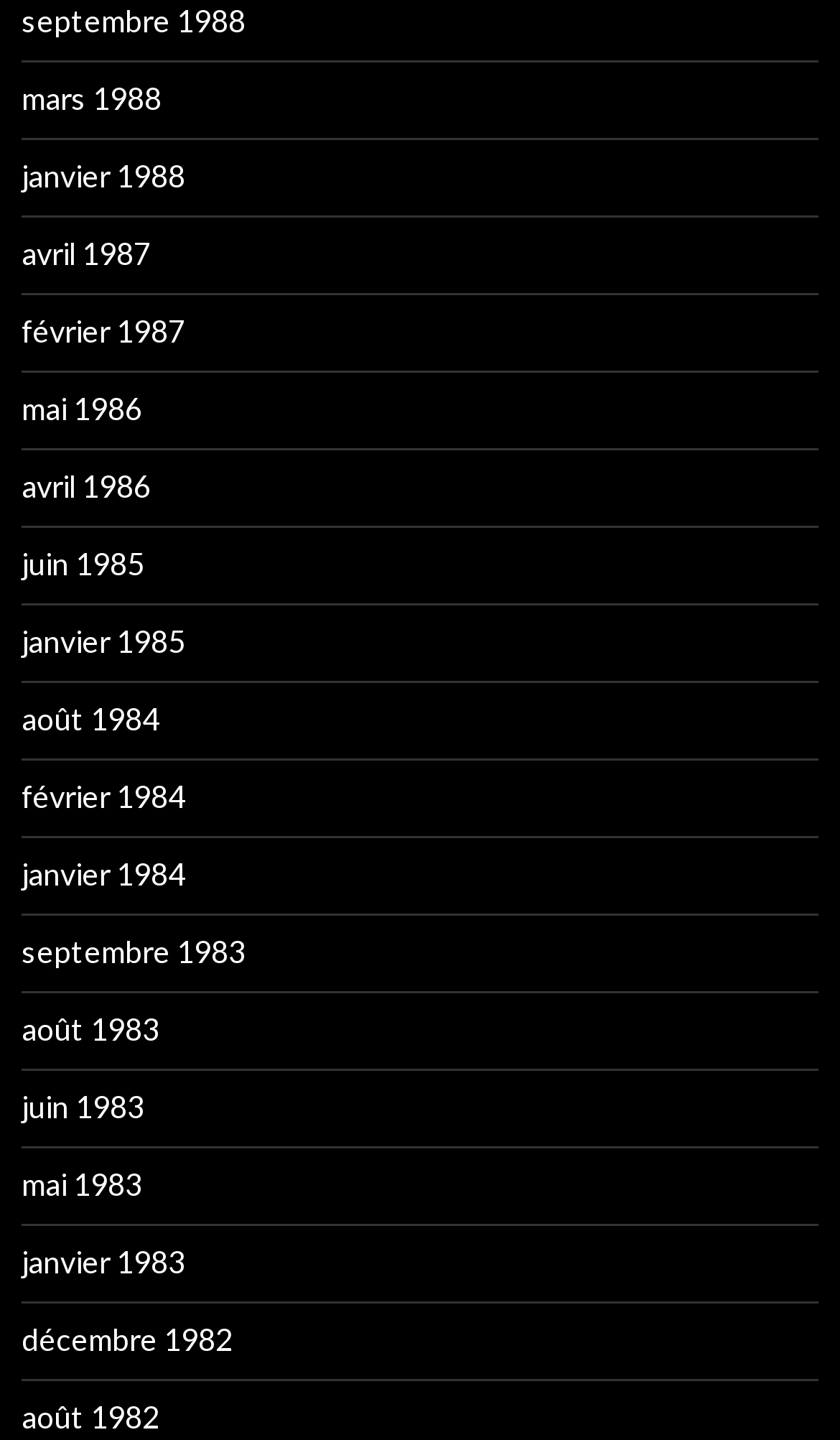How many links are from the year 1988?
Please provide a single word or phrase in response based on the screenshot.

3